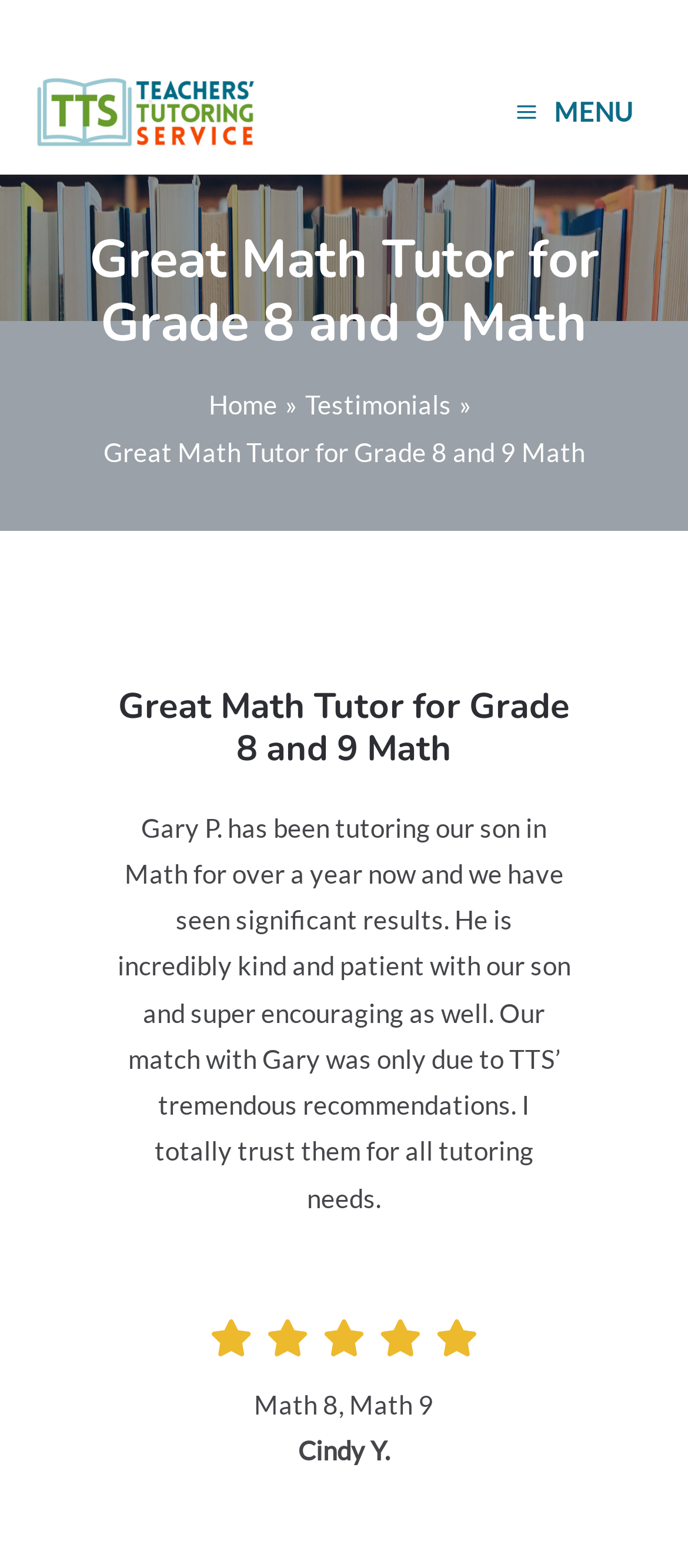What is the tone of the testimonial about Gary P.?
Respond with a short answer, either a single word or a phrase, based on the image.

positive